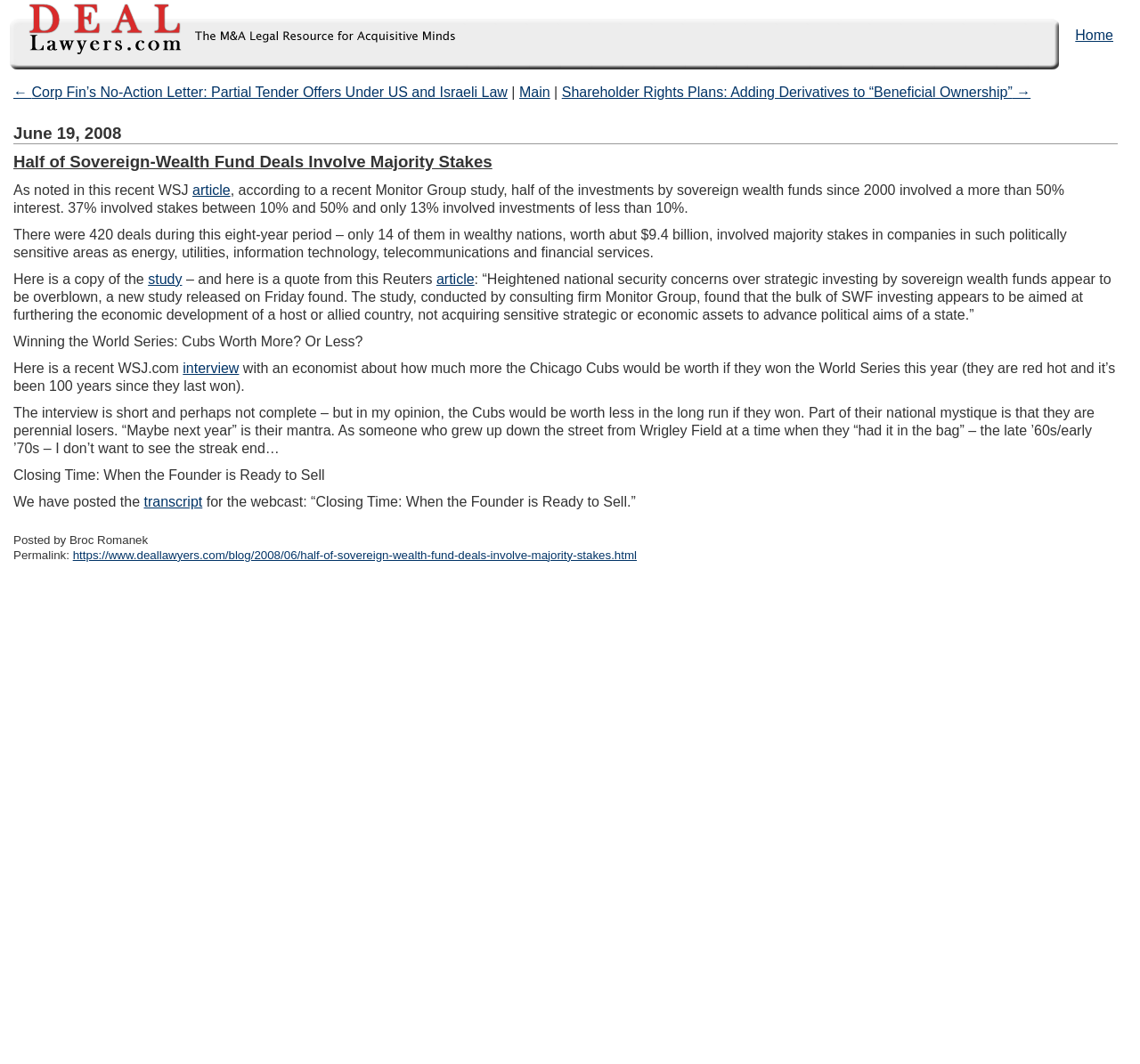Please locate the clickable area by providing the bounding box coordinates to follow this instruction: "Read the article 'Half of Sovereign-Wealth Fund Deals Involve Majority Stakes'".

[0.012, 0.143, 0.432, 0.161]